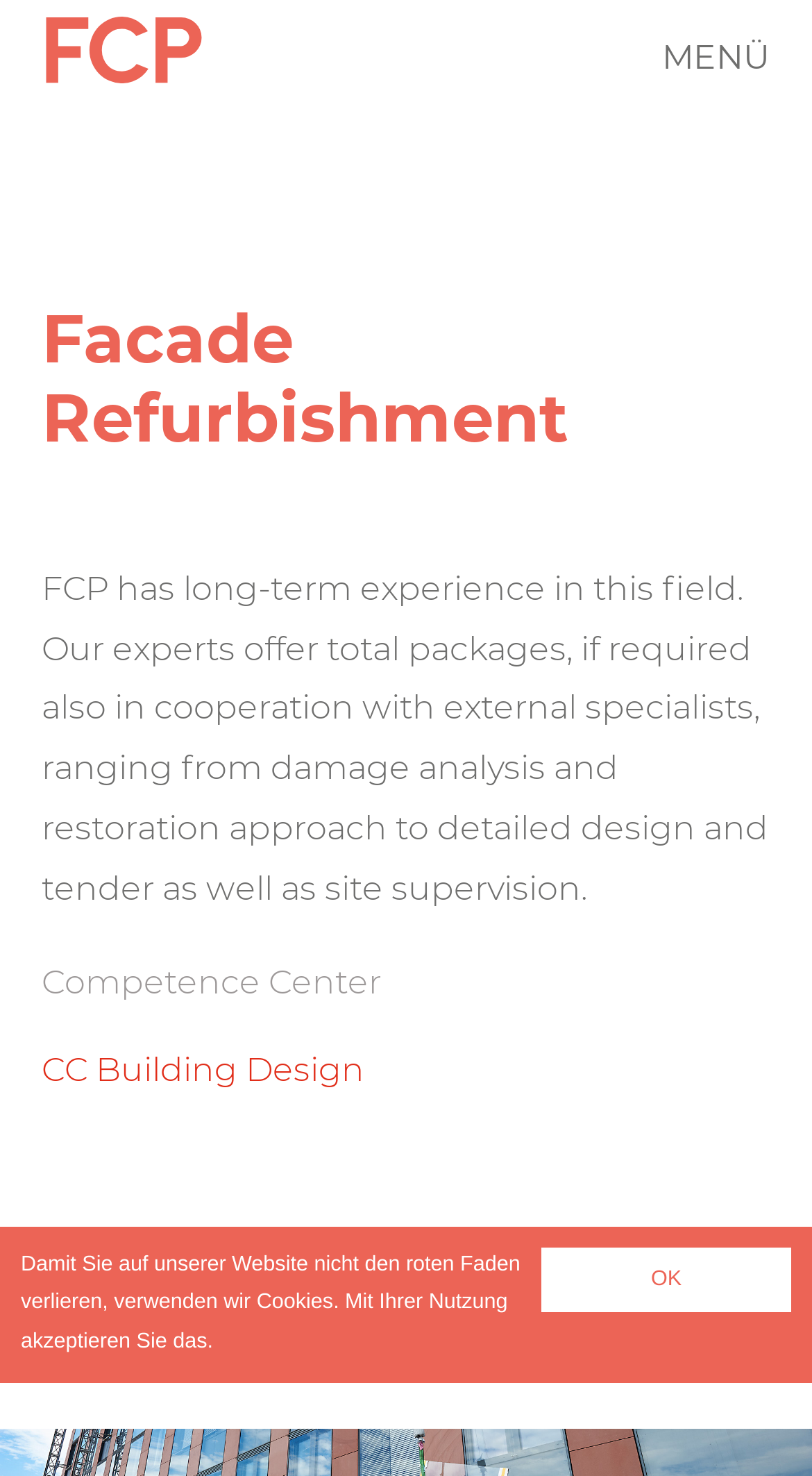Respond with a single word or phrase to the following question: What is the name of the competence center?

CC Building Design